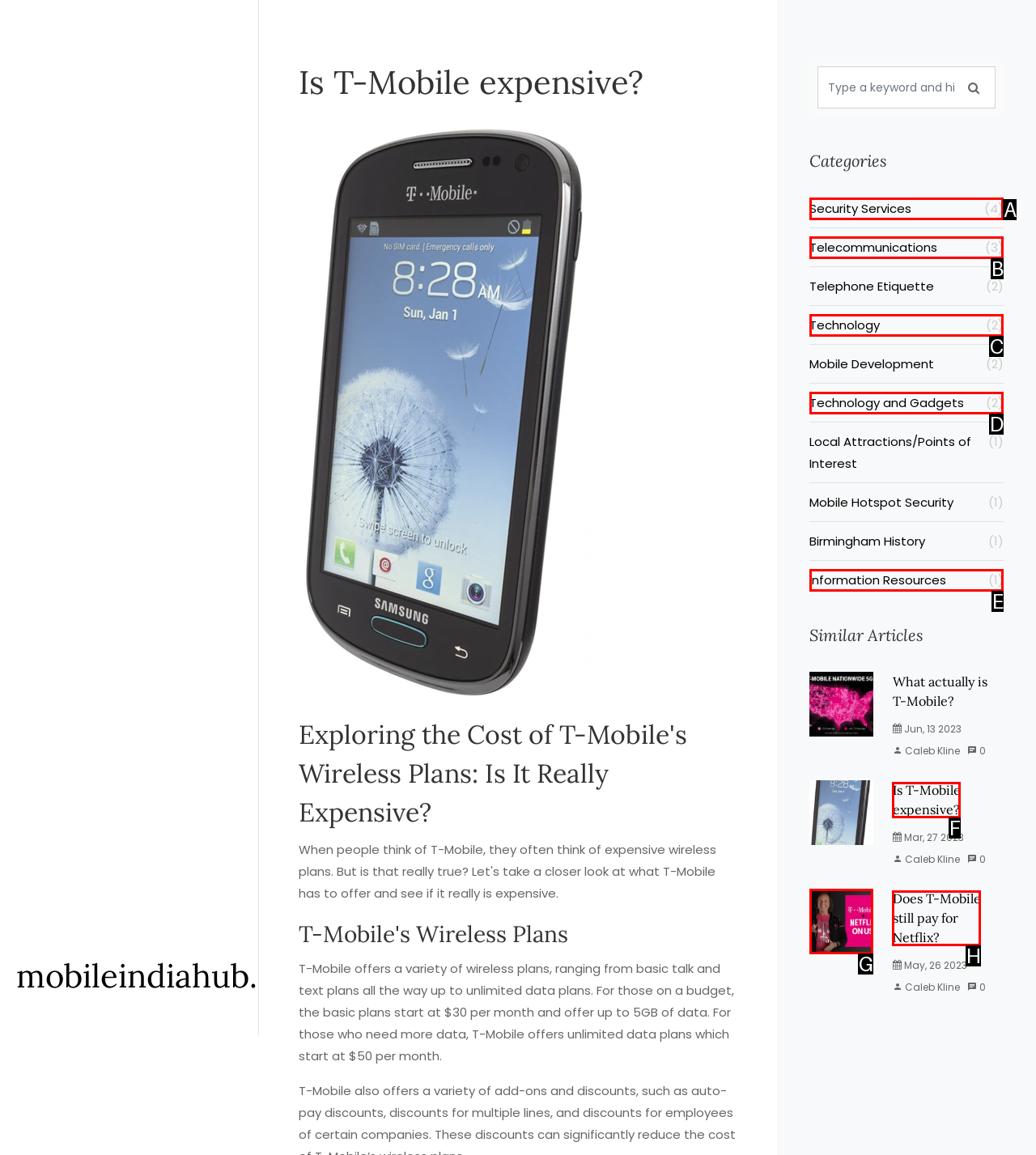Based on the description: Technology and Gadgets (2), identify the matching HTML element. Reply with the letter of the correct option directly.

D